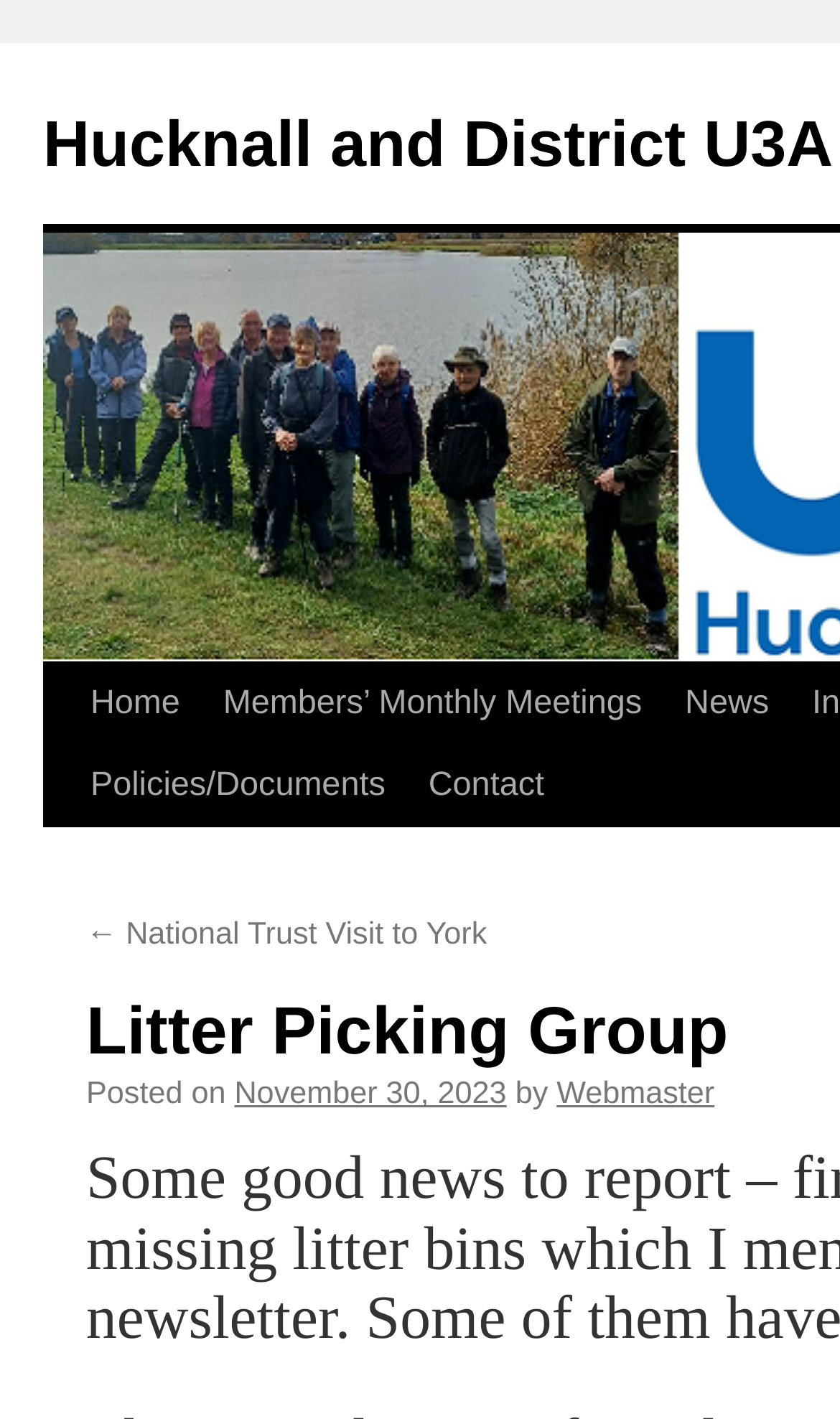Provide a thorough and detailed response to the question by examining the image: 
What is the date of the National Trust Visit to York?

I found the answer by looking at the link with the text 'November 30, 2023', which is associated with the 'Posted on' text, indicating that it is the date of the event.